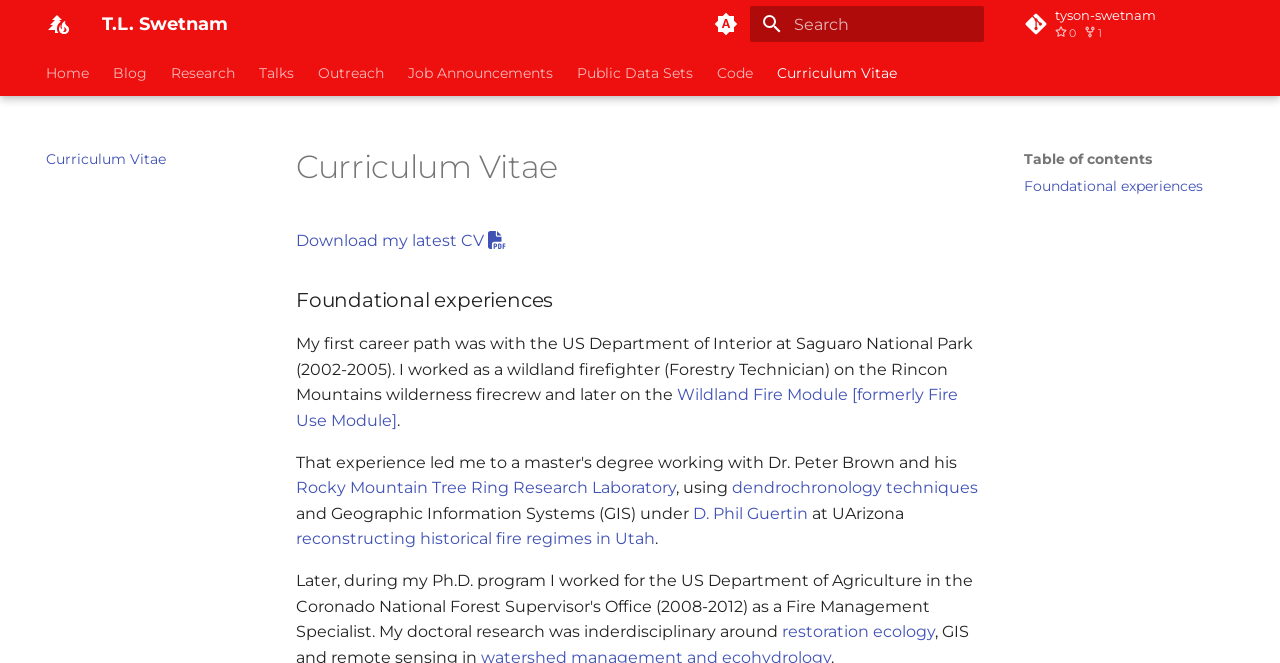What is the topic of the 'Foundational experiences' section?
Using the information from the image, provide a comprehensive answer to the question.

The 'Foundational experiences' section is a part of the curriculum vitae, and it describes the person's early career experiences. The section mentions working as a wildland firefighter and using dendrochronology techniques, which suggests that the topic of this section is related to these areas.